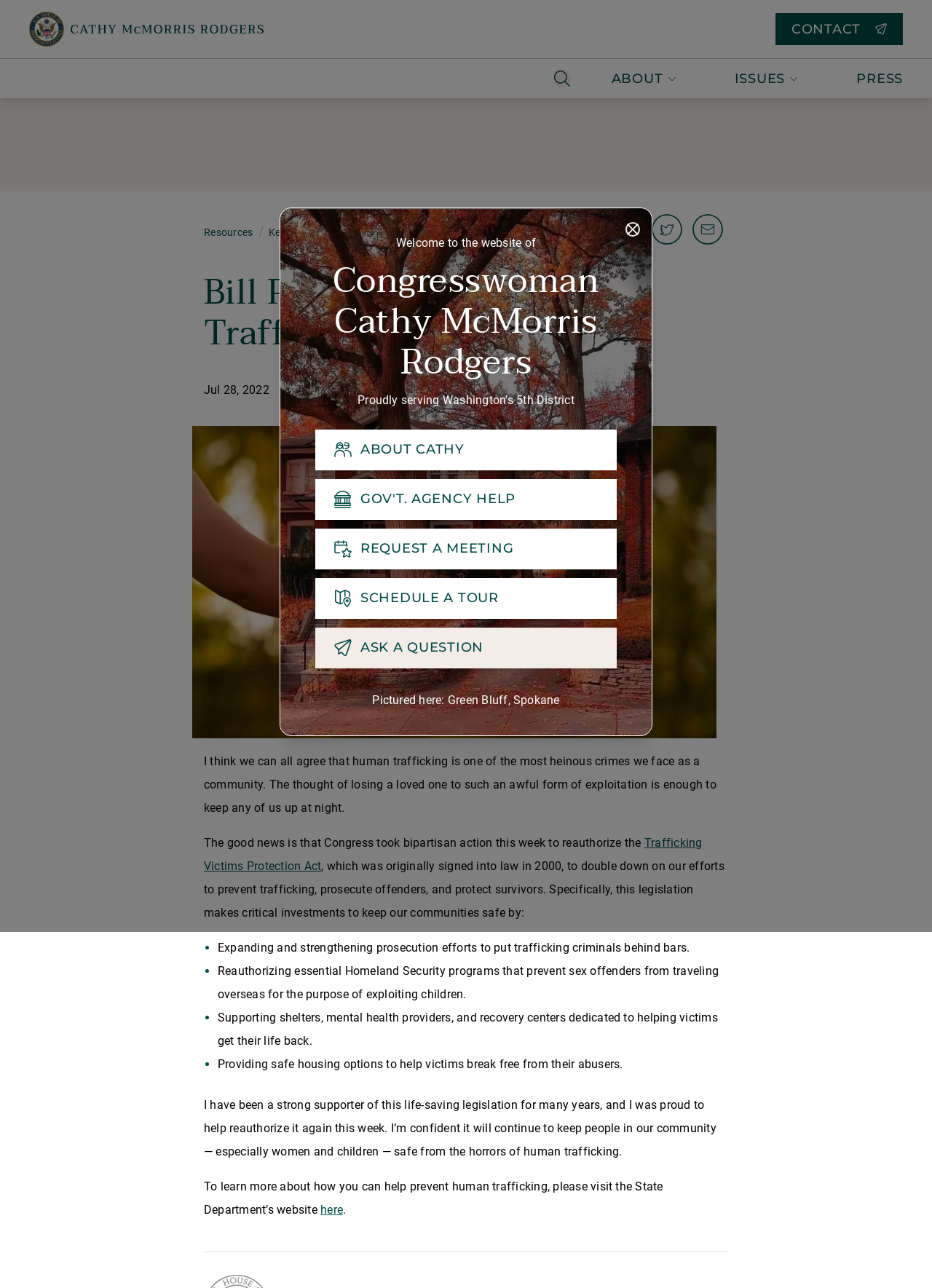Please indicate the bounding box coordinates of the element's region to be clicked to achieve the instruction: "Click the 'here' link". Provide the coordinates as four float numbers between 0 and 1, i.e., [left, top, right, bottom].

[0.344, 0.934, 0.368, 0.945]